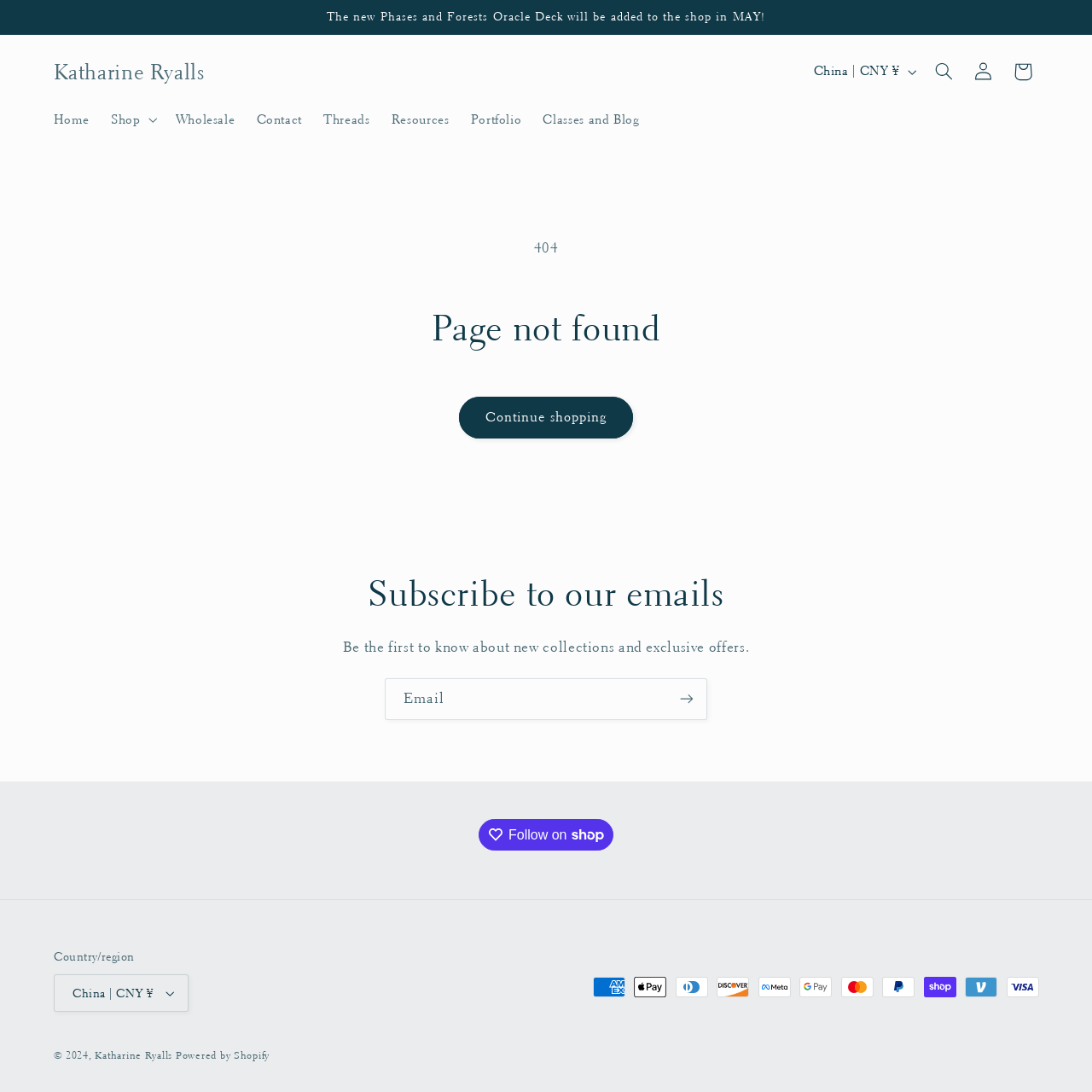What payment methods are accepted?
Give a single word or phrase as your answer by examining the image.

Multiple methods